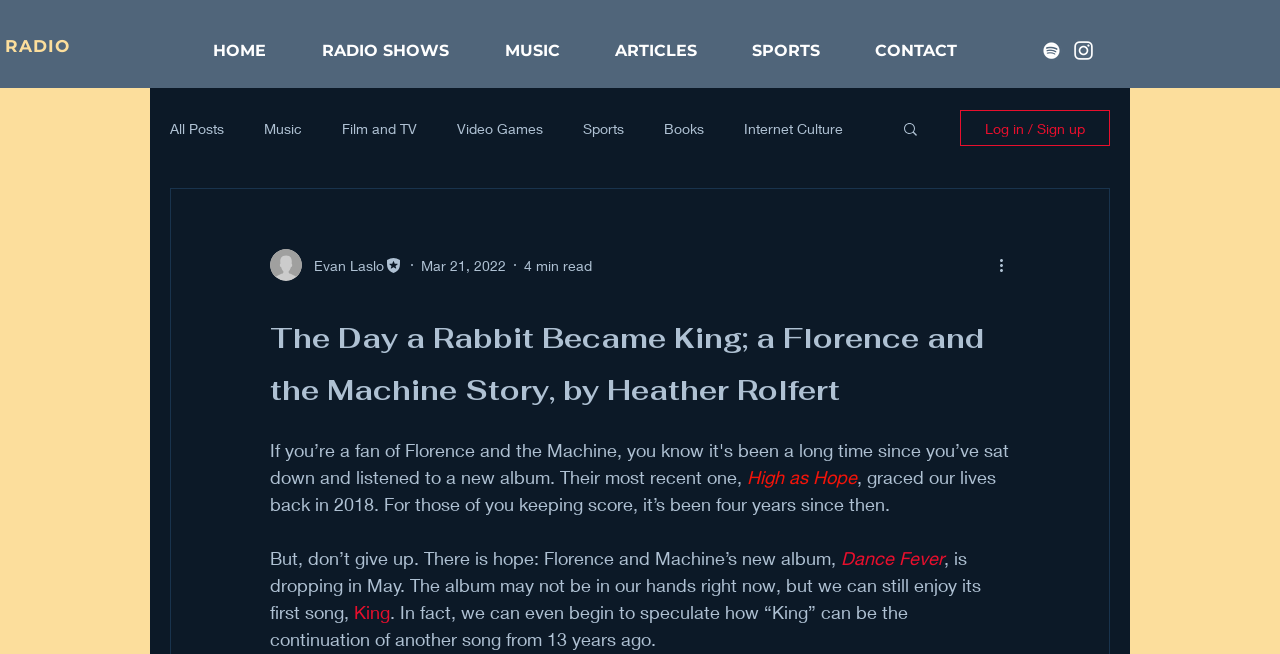Please specify the bounding box coordinates of the area that should be clicked to accomplish the following instruction: "Search for something". The coordinates should consist of four float numbers between 0 and 1, i.e., [left, top, right, bottom].

None